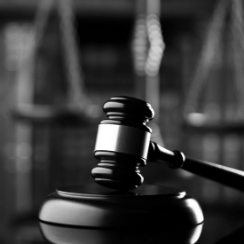What is the tone of the image?
Please analyze the image and answer the question with as much detail as possible.

The gavel, rendered in striking black and white, enhances its prominent features and creates a serious and contemplative tone, hinting at the solemn environment of a courtroom.